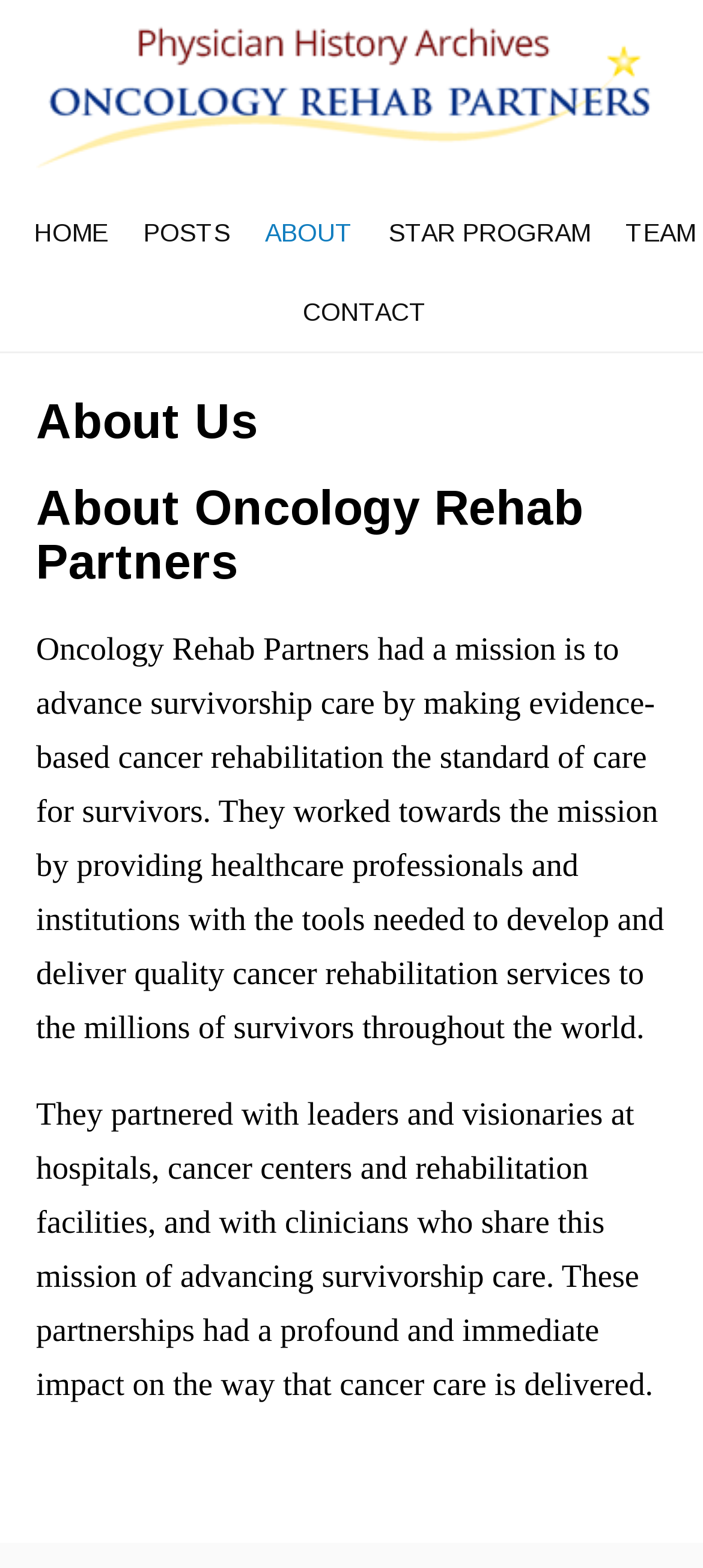What do they partner with?
Provide a comprehensive and detailed answer to the question.

According to the webpage, Oncology Rehab Partners partners with leaders and visionaries at hospitals, cancer centers, and rehabilitation facilities, as well as clinicians who share their mission of advancing survivorship care. This information is provided in the StaticText element with the text 'They partnered with leaders and visionaries...'.